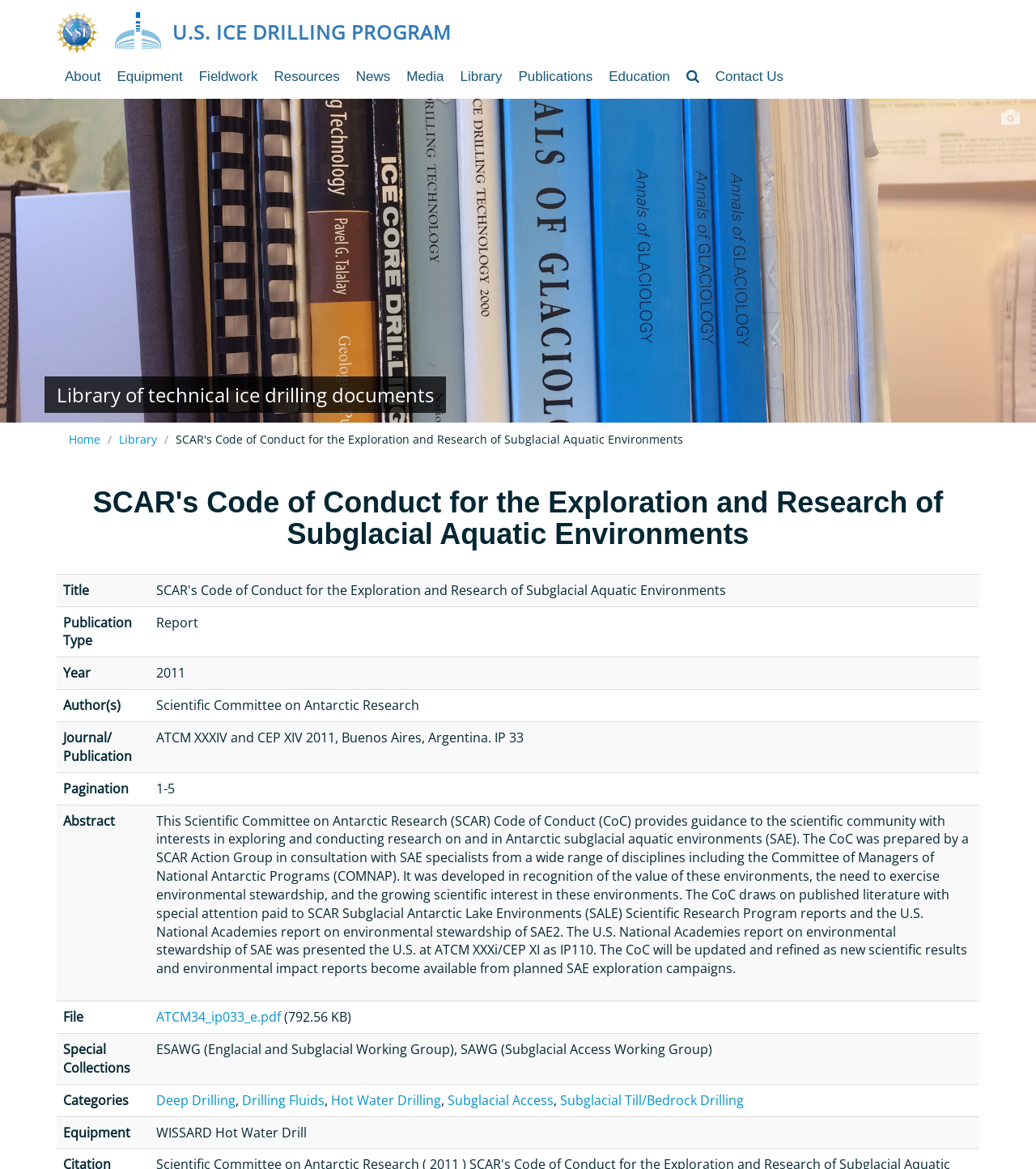Please indicate the bounding box coordinates of the element's region to be clicked to achieve the instruction: "Explore the 'Resumes' category". Provide the coordinates as four float numbers between 0 and 1, i.e., [left, top, right, bottom].

None